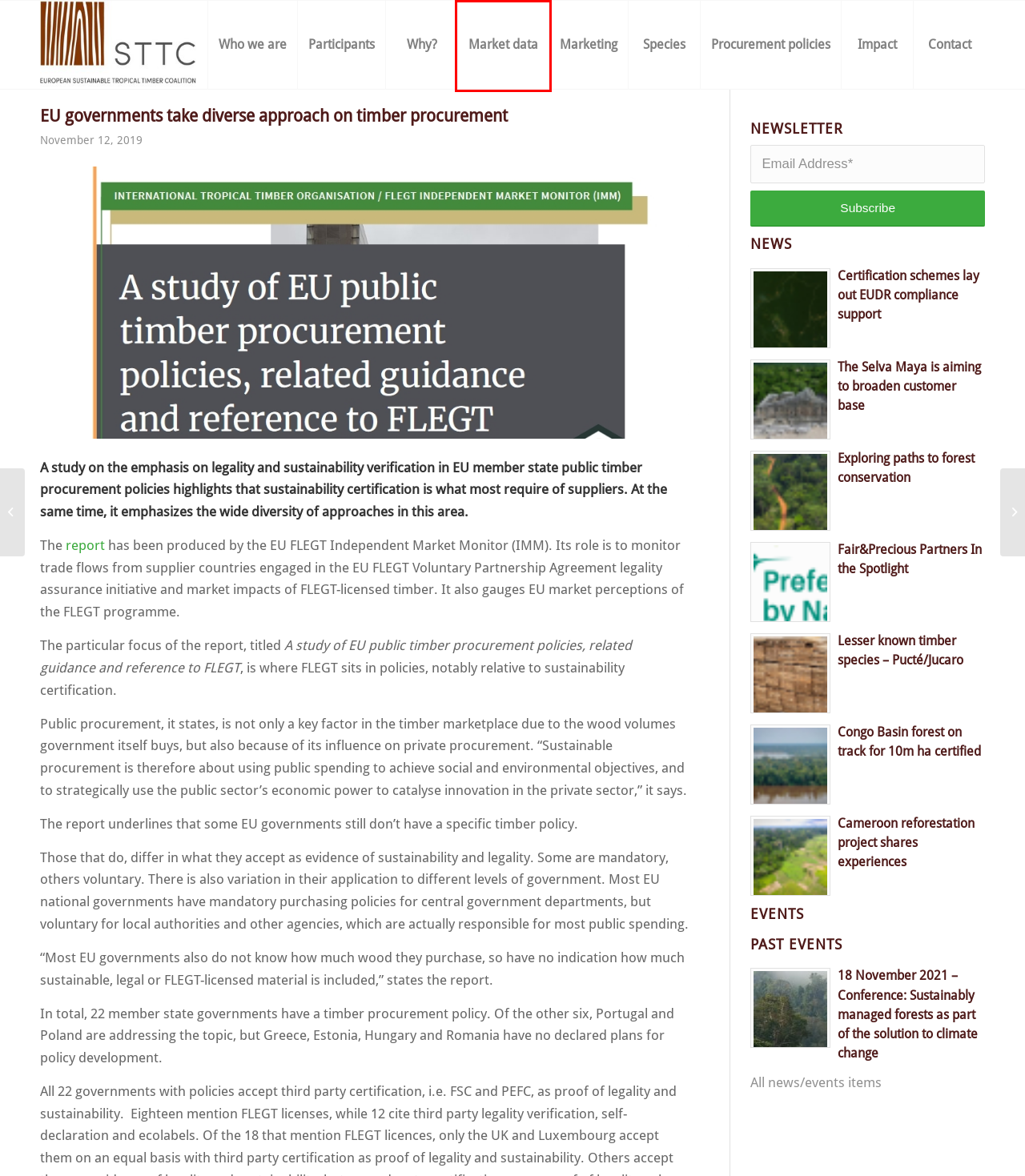Examine the screenshot of a webpage with a red bounding box around a UI element. Select the most accurate webpage description that corresponds to the new page after clicking the highlighted element. Here are the choices:
A. Lesser known timber species – Pucté/Jucaro - STTC
B. Marketing - STTC
C. Gabon incentivized to save forests and cut emissions - STTC
D. Certification schemes lay out EUDR compliance support - STTC
E. News - STTC
F. Market data - STTC
G. Who we are - STTC
H. Exploring paths to forest conservation - STTC

F